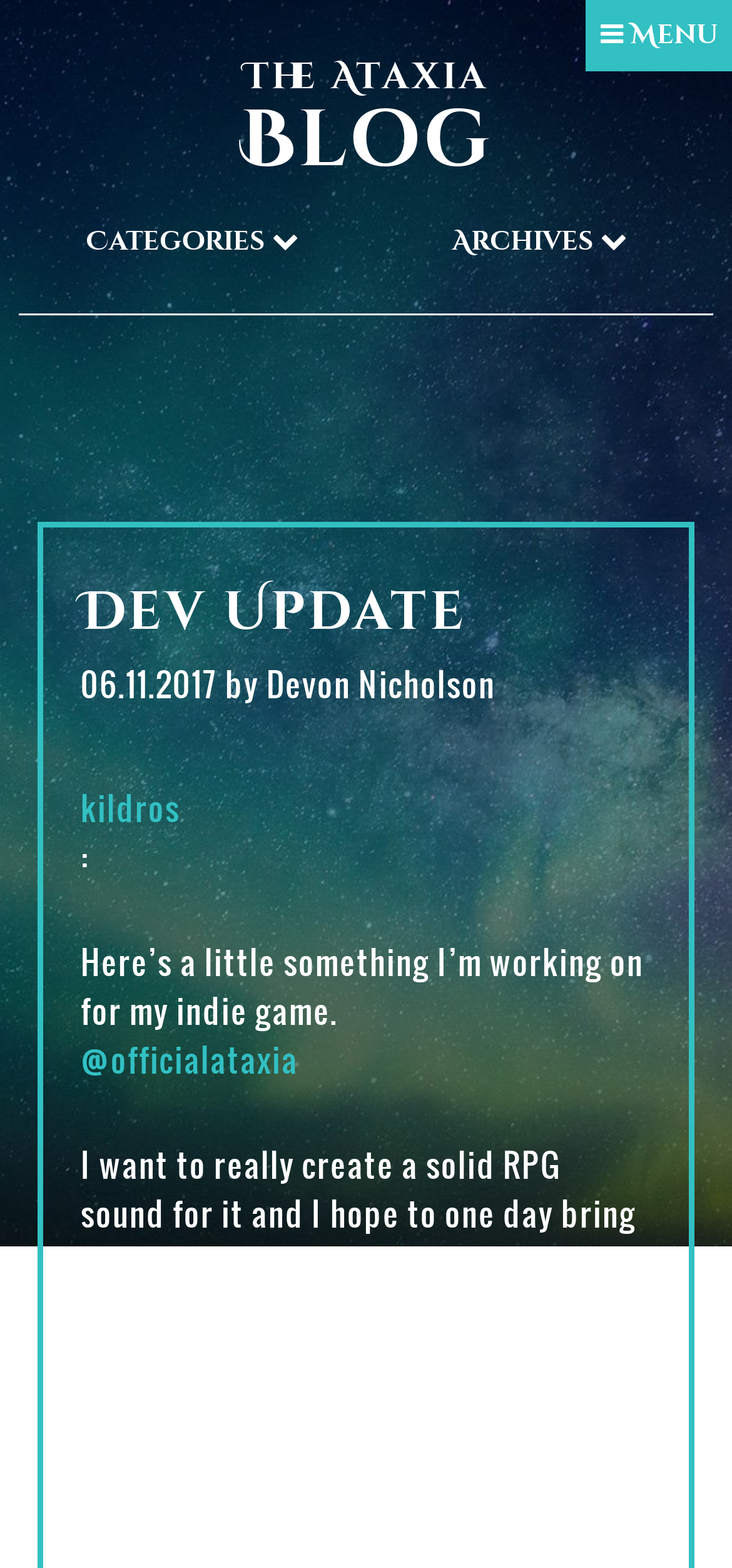Given the description "The Ataxia Blog", determine the bounding box of the corresponding UI element.

[0.026, 0.024, 0.974, 0.109]